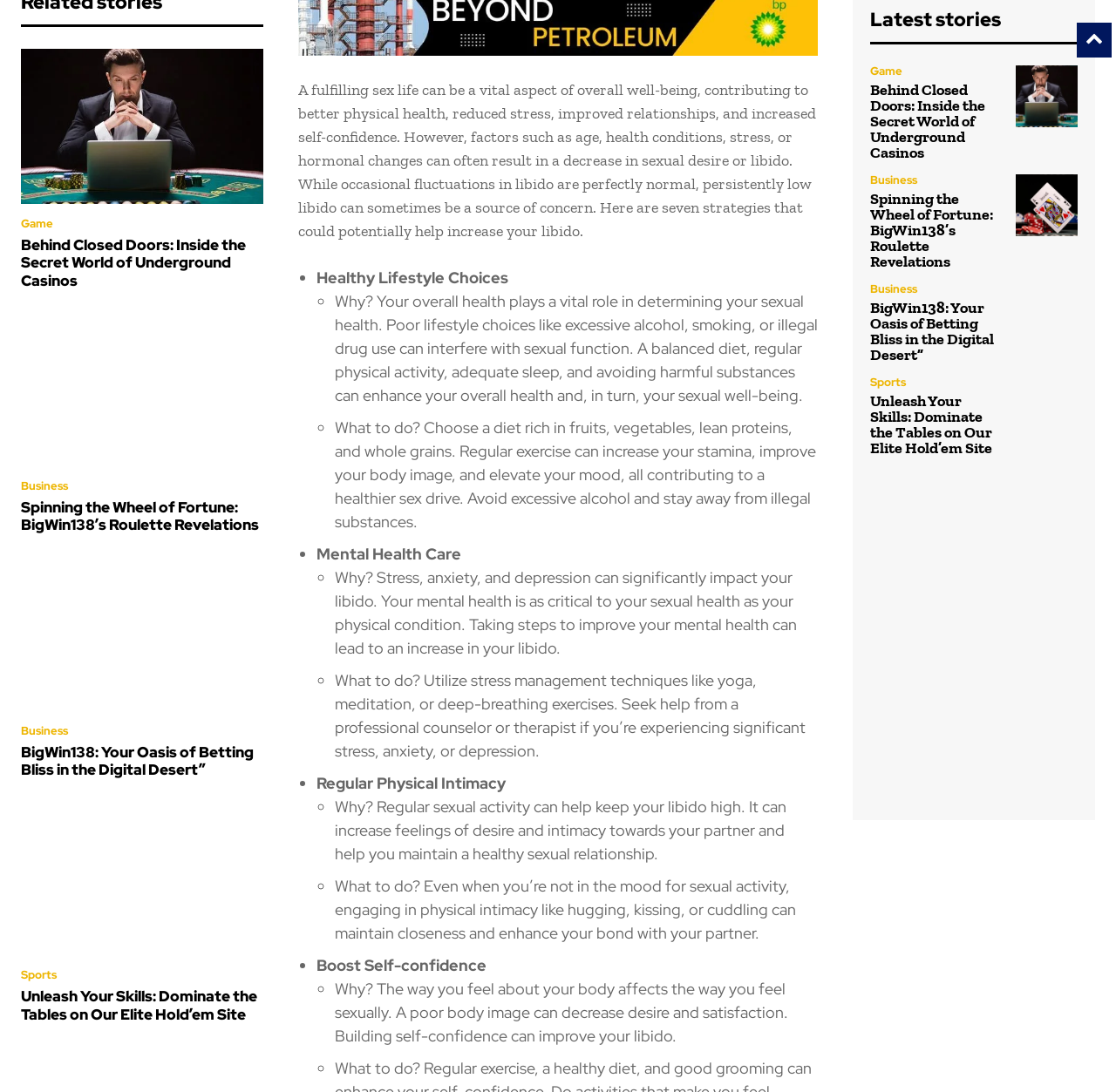Identify the bounding box coordinates necessary to click and complete the given instruction: "Click on the image 'spot_img'".

[0.78, 0.449, 0.966, 0.734]